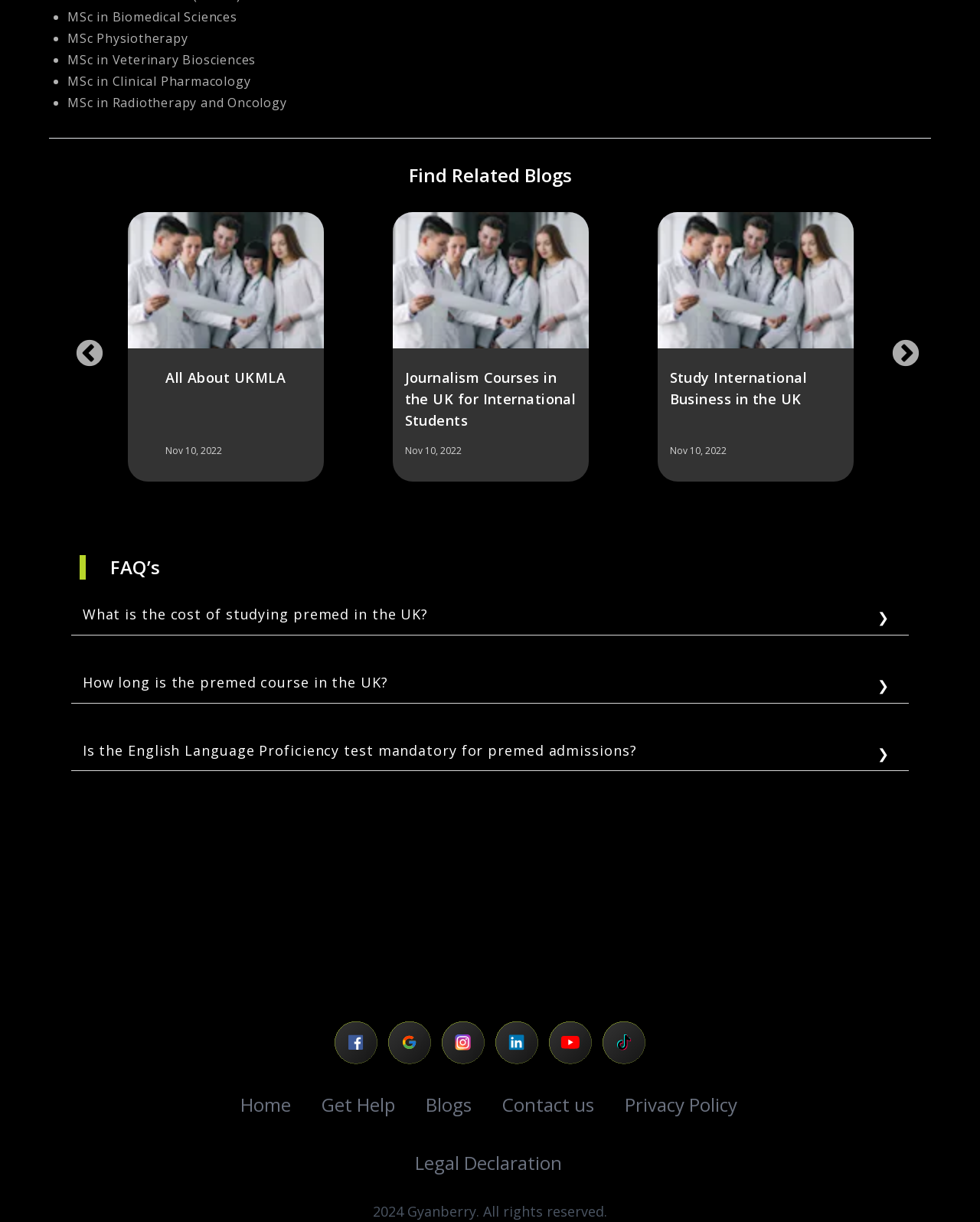Pinpoint the bounding box coordinates of the element that must be clicked to accomplish the following instruction: "Click the 'Home' link". The coordinates should be in the format of four float numbers between 0 and 1, i.e., [left, top, right, bottom].

[0.245, 0.894, 0.296, 0.914]